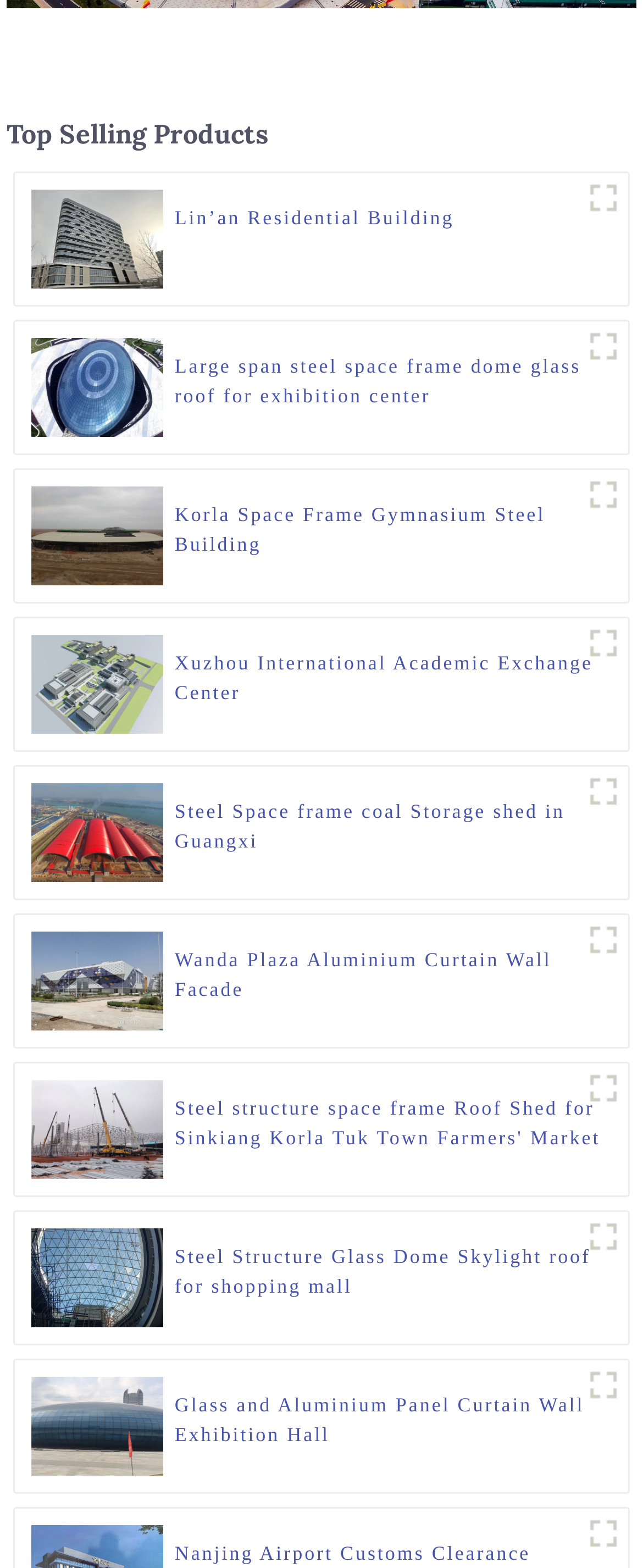What is the purpose of the links below each product image?
Using the details shown in the screenshot, provide a comprehensive answer to the question.

The purpose of the links below each product image is to view product details because they are links to the product pages, which would provide more information about the products, and are placed below the product images, indicating that they are related to the products.